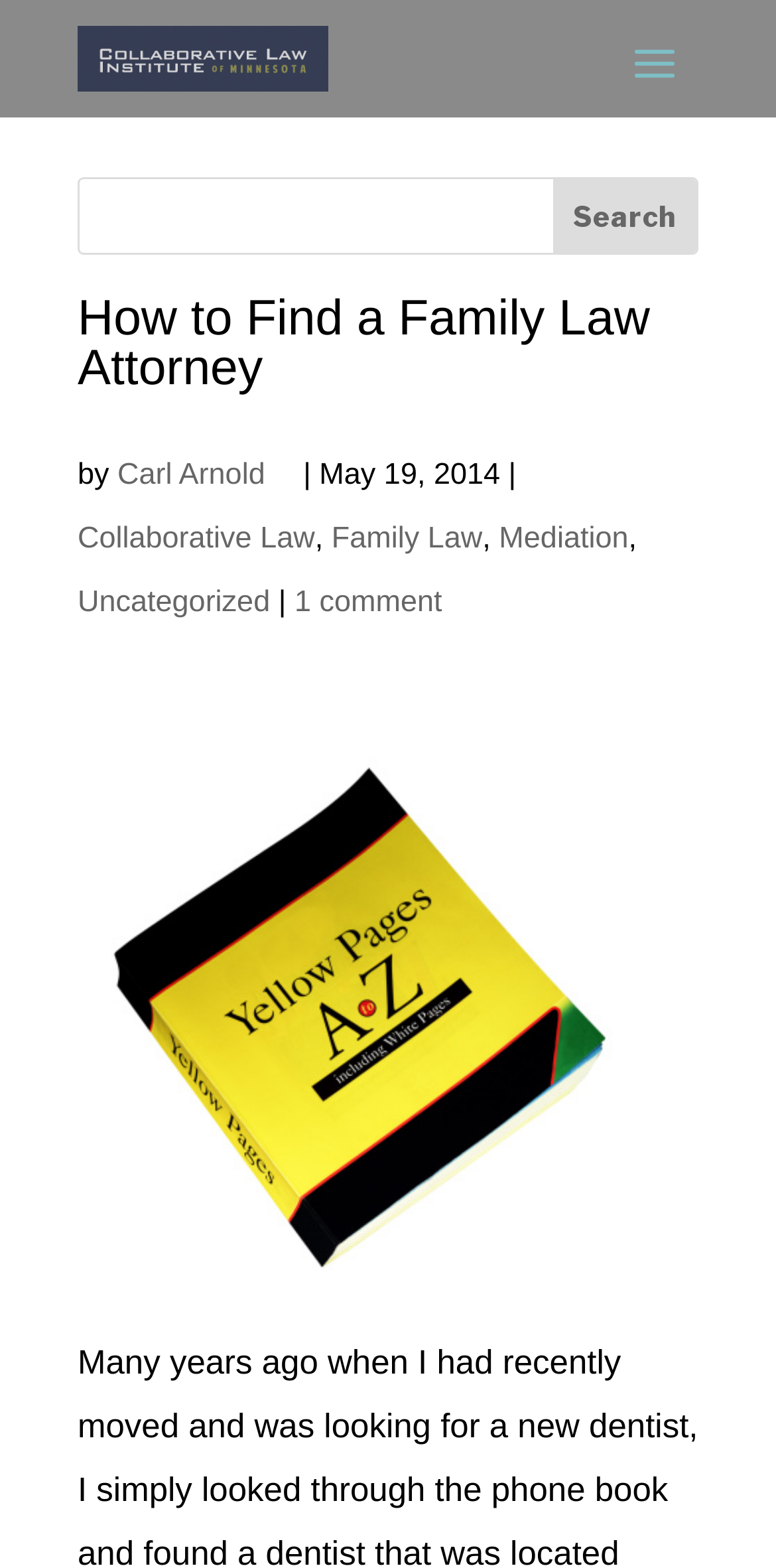How many categories are mentioned in the webpage?
Offer a detailed and full explanation in response to the question.

There are 4 categories mentioned in the webpage, including 'Collaborative Law', 'Family Law', 'Mediation', and 'Uncategorized'.